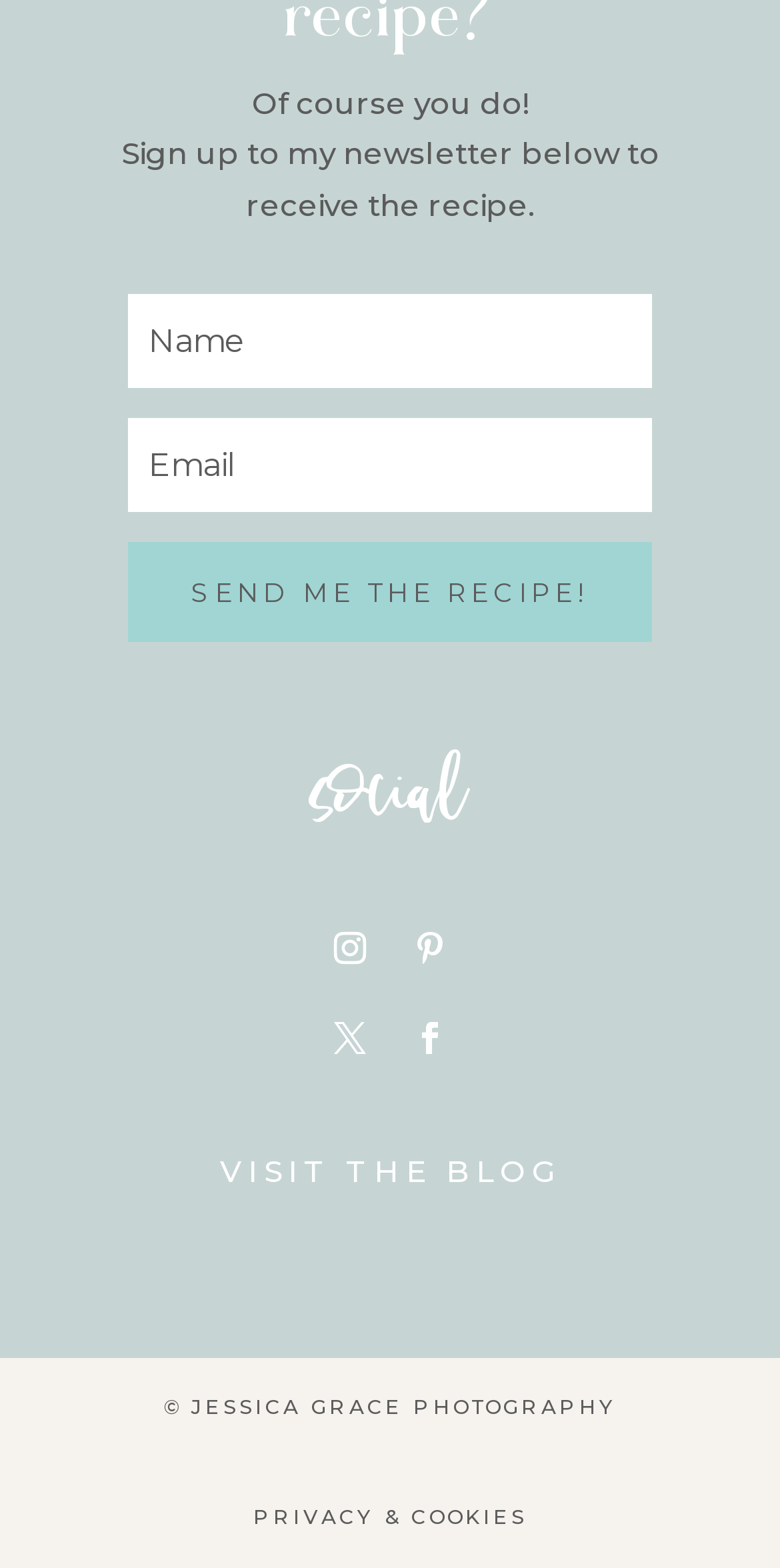Pinpoint the bounding box coordinates of the area that must be clicked to complete this instruction: "Check privacy and cookies".

[0.324, 0.959, 0.676, 0.976]